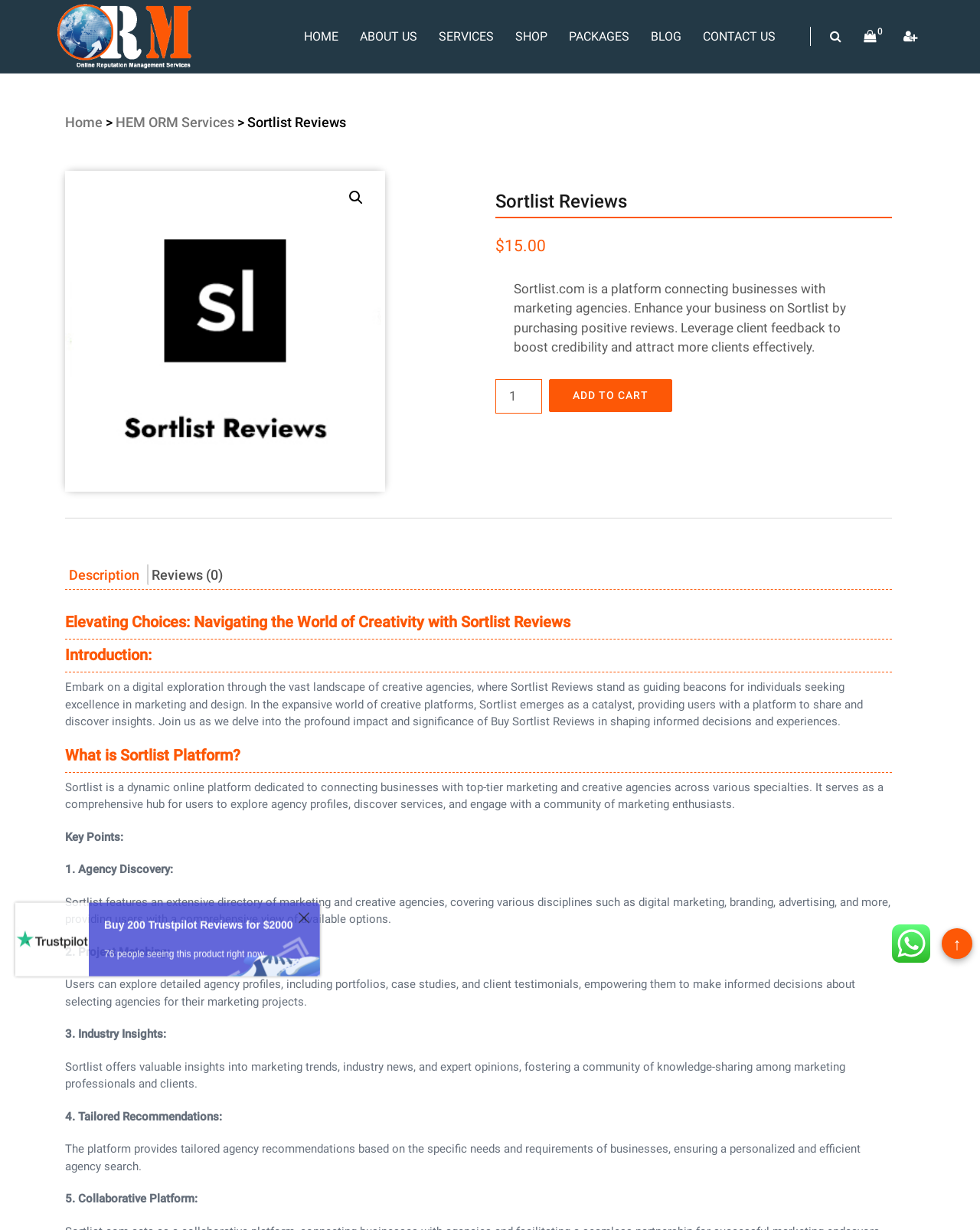Please study the image and answer the question comprehensively:
What is the minimum value of Sortlist Reviews quantity?

By examining the spinbutton element with the label 'Sortlist Reviews quantity', it can be seen that the valuemin is 1, indicating that the minimum value of Sortlist Reviews quantity is 1.